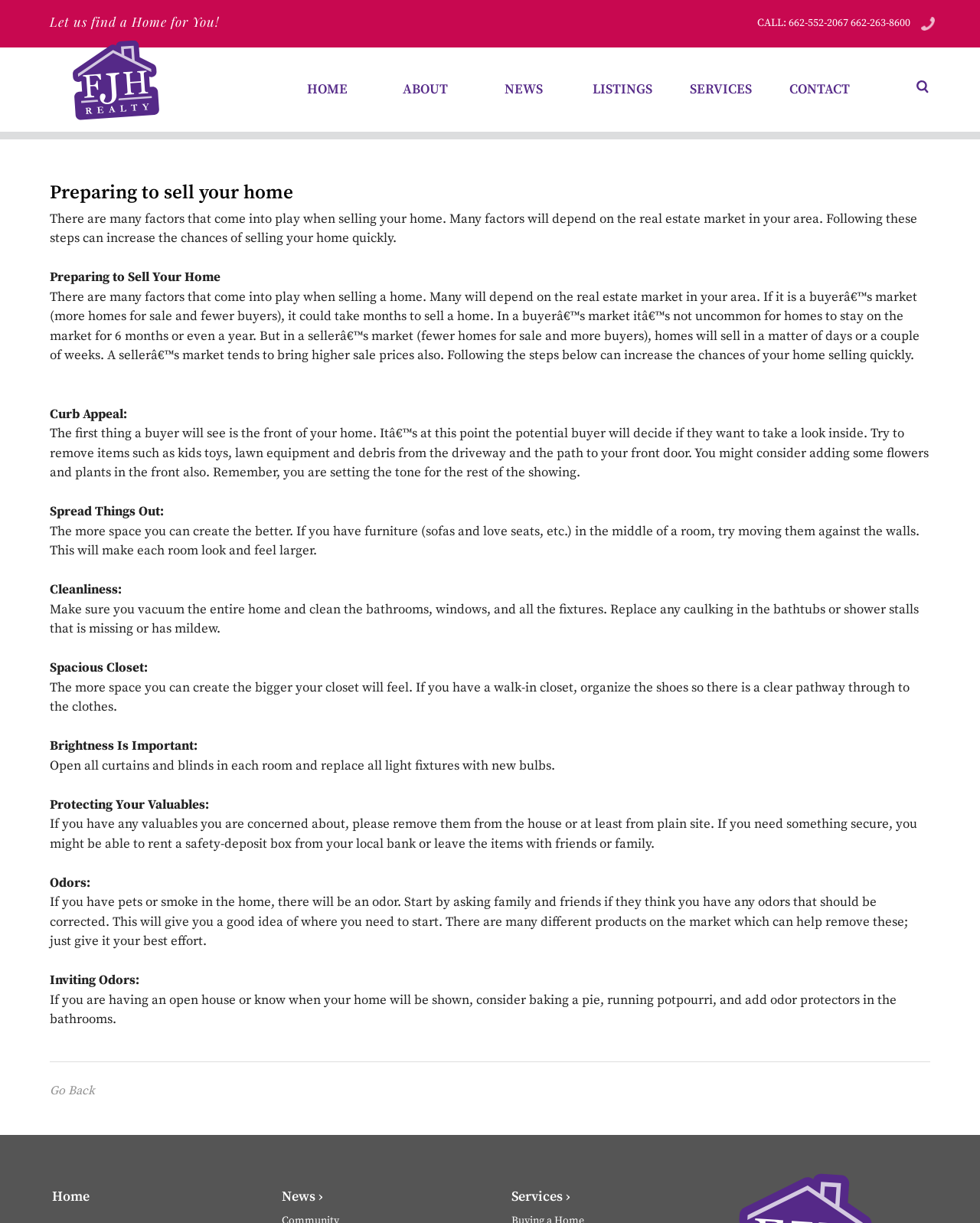Indicate the bounding box coordinates of the clickable region to achieve the following instruction: "Read about preparing to sell your home."

[0.051, 0.148, 0.949, 0.167]